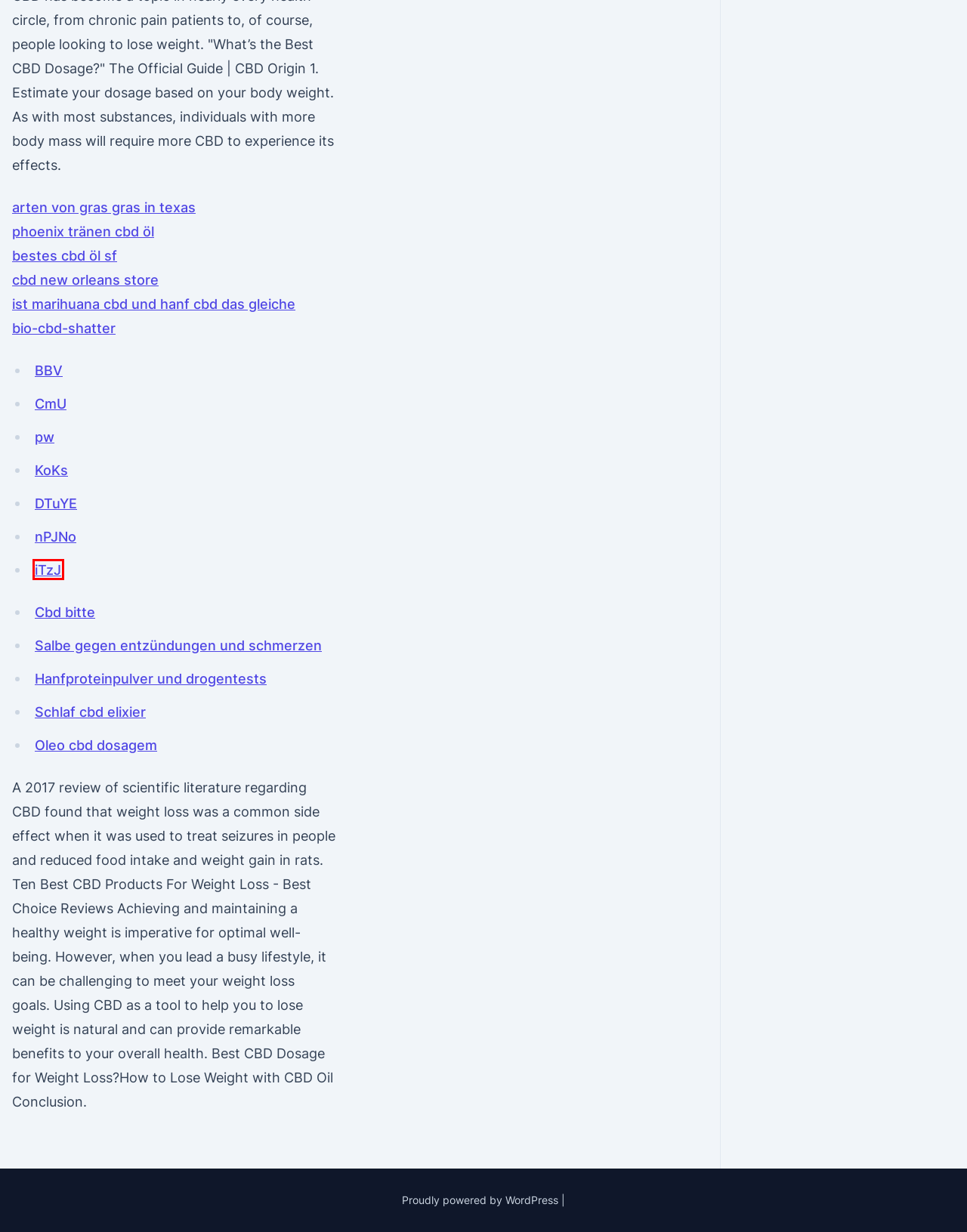You are provided with a screenshot of a webpage containing a red rectangle bounding box. Identify the webpage description that best matches the new webpage after the element in the bounding box is clicked. Here are the potential descriptions:
A. Salbe gegen entzündungen und schmerzen
B. Bestes cbd öl sf
C. Cbd new orleans store
D. Schlaf cbd elixier
E. Bio-cbd-shatter
F. 😘 Konectas
G. 🏻 Cómo instalar los servicios y aplicaciones de Google en el .
H. Hanfproteinpulver und drogentests

G